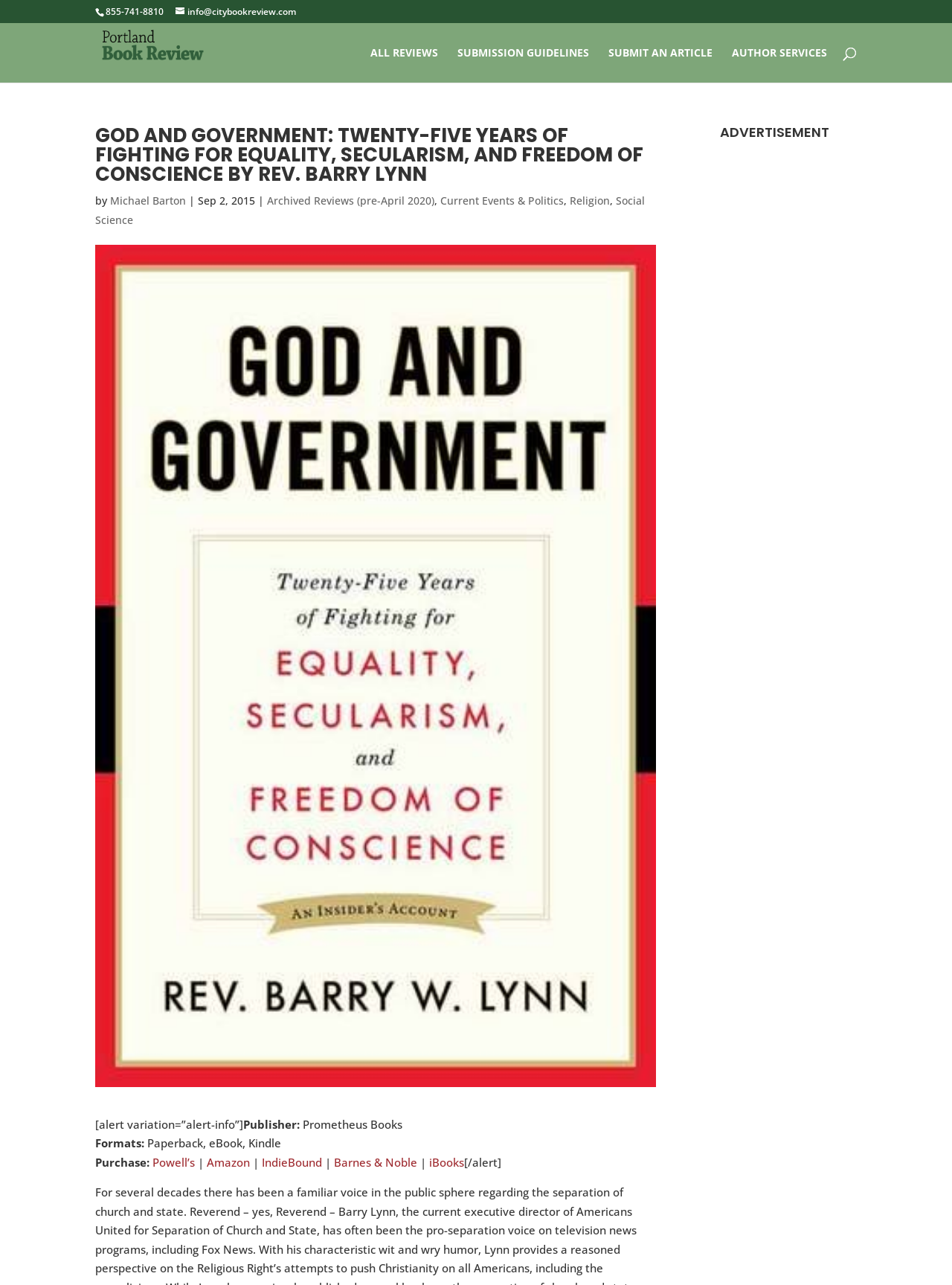Please find the bounding box coordinates of the element's region to be clicked to carry out this instruction: "contact via email".

[0.184, 0.004, 0.311, 0.014]